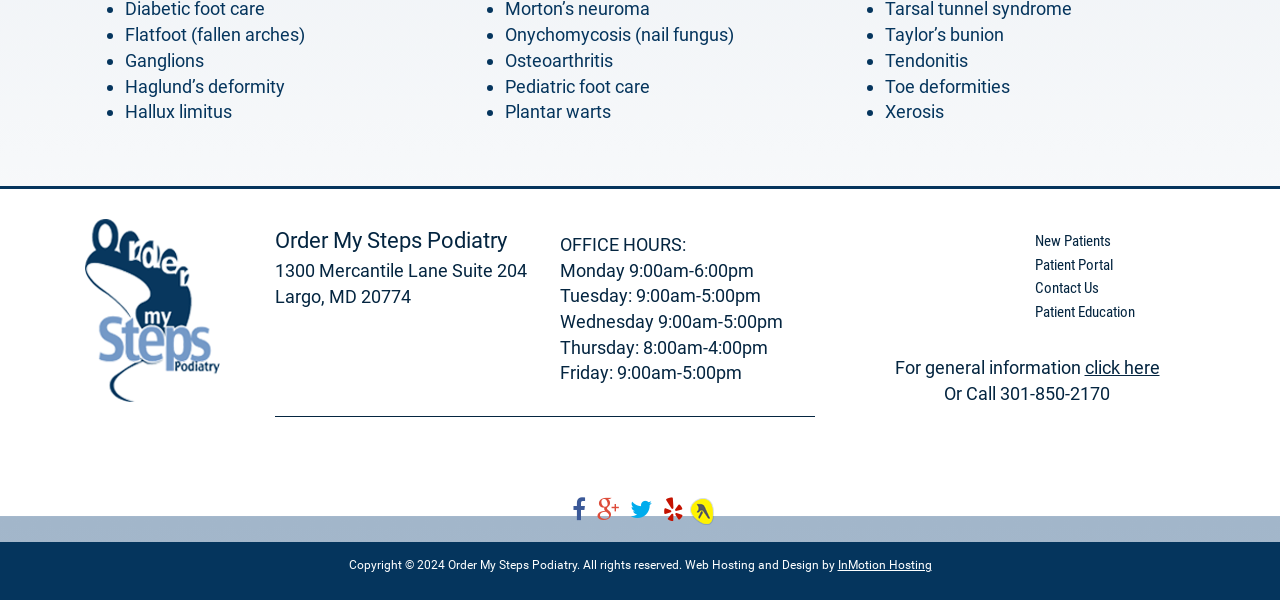Please determine the bounding box coordinates of the section I need to click to accomplish this instruction: "View Patient Portal".

[0.809, 0.426, 0.87, 0.456]